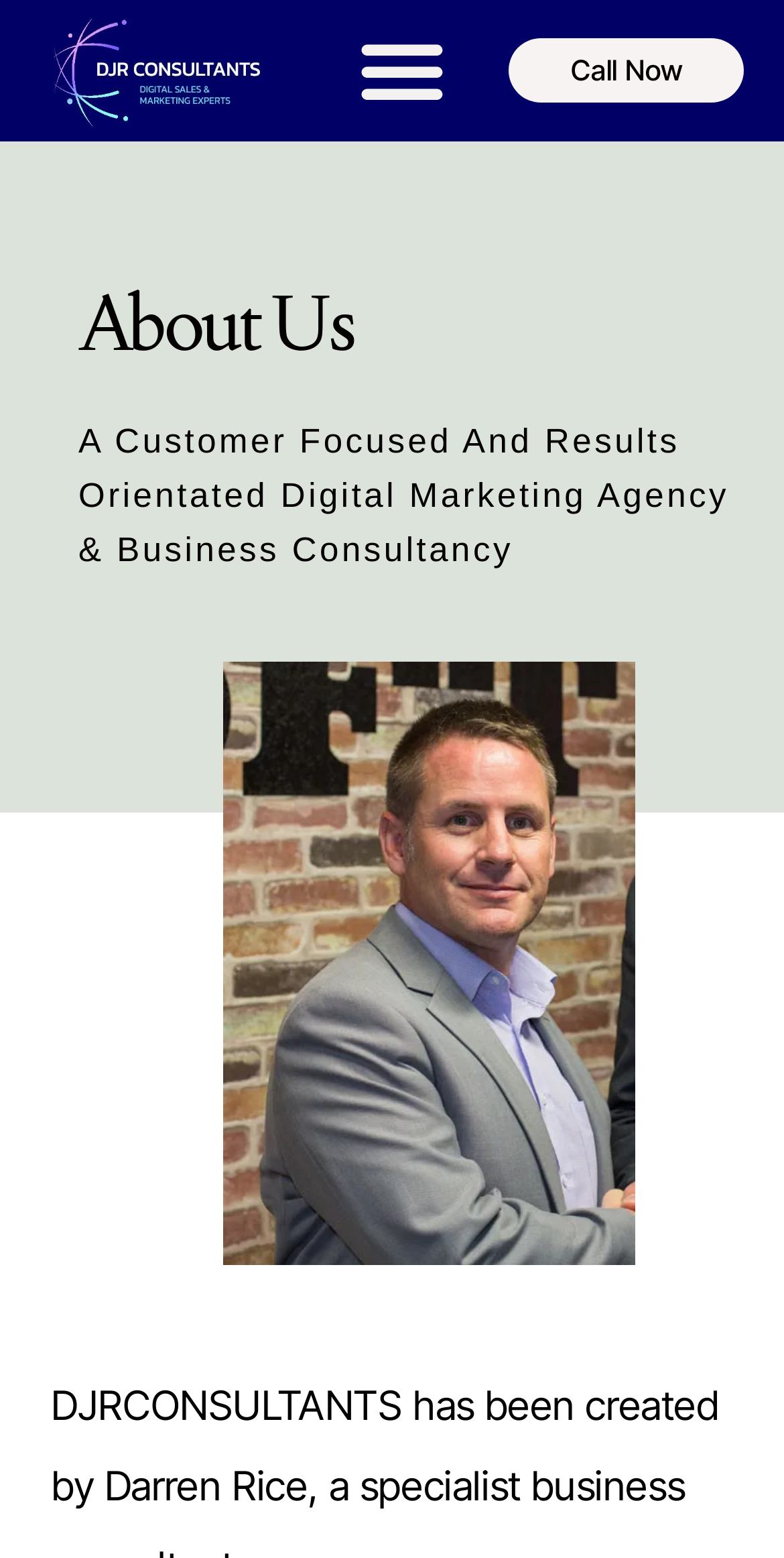Determine the bounding box coordinates of the UI element described below. Use the format (top-left x, top-left y, bottom-right x, bottom-right y) with floating point numbers between 0 and 1: Menu

[0.421, 0.003, 0.591, 0.088]